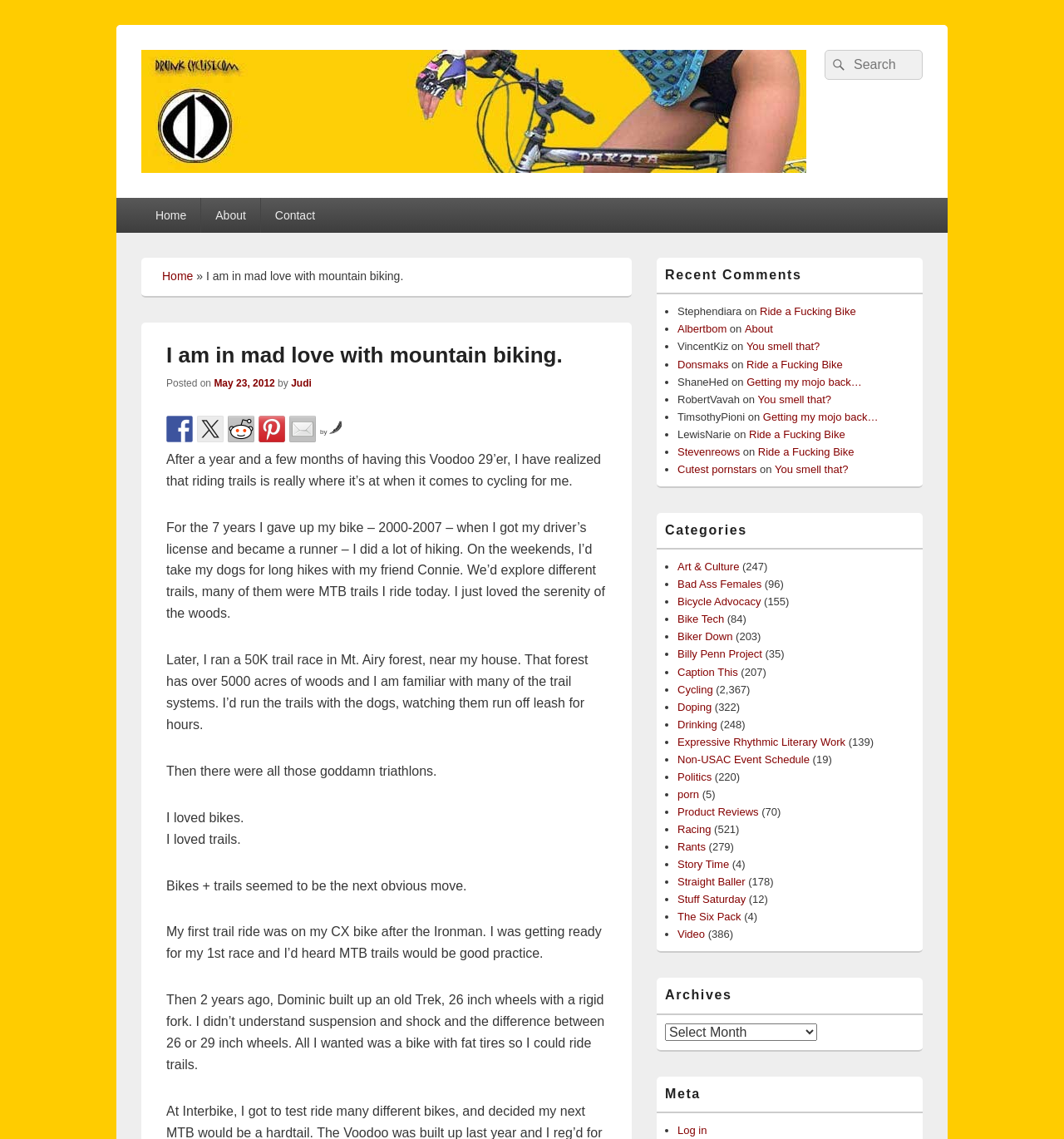Answer in one word or a short phrase: 
What is the name of the author of the article?

Judi